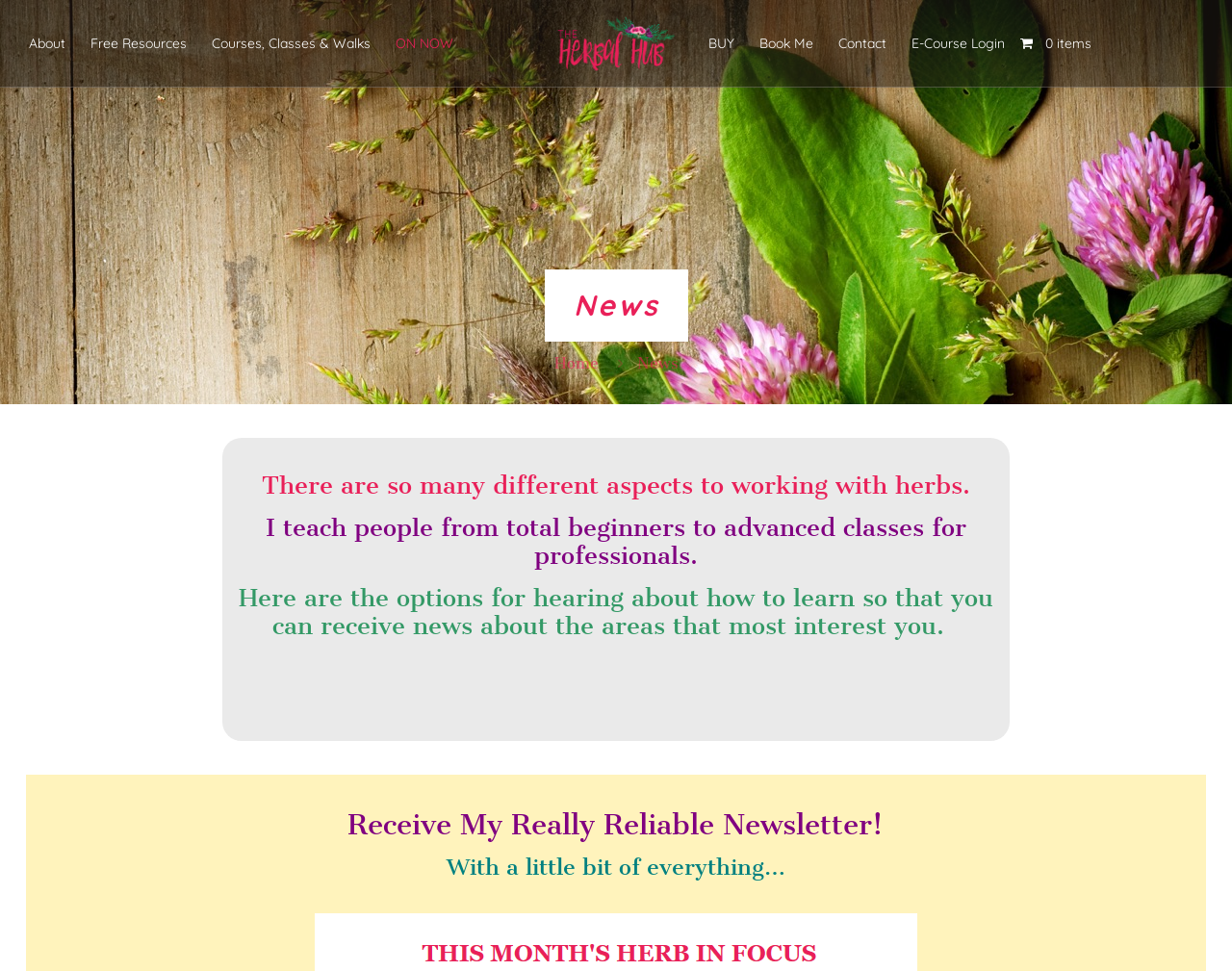Construct a comprehensive description capturing every detail on the webpage.

The webpage is about The Herbal Hub with Vivienne Campbell, focusing on medicinal, edible, and cosmetic herbs. At the top left corner, there is a logo image with the text "logo sample 16". Below the logo, there is a navigation menu with 9 links: "About", "Free Resources", "Courses, Classes & Walks", "ON NOW", "BUY", "Book Me", "Contact", "E-Course Login", and "Cart 0 items" with a small cart icon.

In the middle of the page, there is a large heading "News" followed by two links, "Home" and "News". Under the "News" link, there are three headings that describe the content of the page. The first heading states that there are many aspects to working with herbs. The second heading explains that the teacher provides classes for people of all levels, from beginners to professionals. The third heading invites visitors to learn more about the areas that interest them.

Further down the page, there are two more headings. The first one promotes a newsletter, encouraging visitors to receive news about various topics. The second heading mentions that the newsletter covers a wide range of topics. Overall, the webpage appears to be an introduction to The Herbal Hub, providing an overview of its content and inviting visitors to explore further.